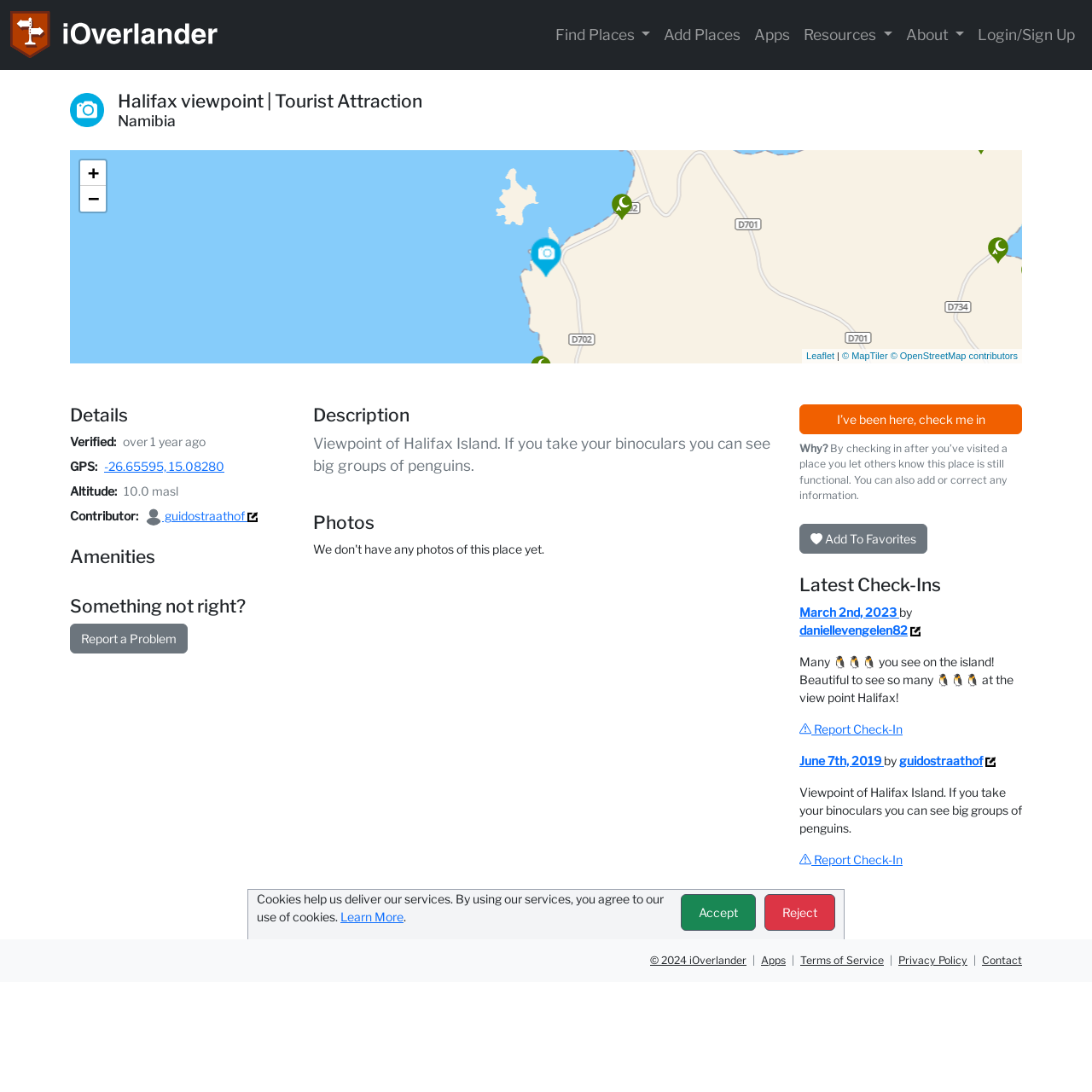Can you find the bounding box coordinates for the element that needs to be clicked to execute this instruction: "Click on the 'Find Places' button"? The coordinates should be given as four float numbers between 0 and 1, i.e., [left, top, right, bottom].

[0.502, 0.015, 0.602, 0.048]